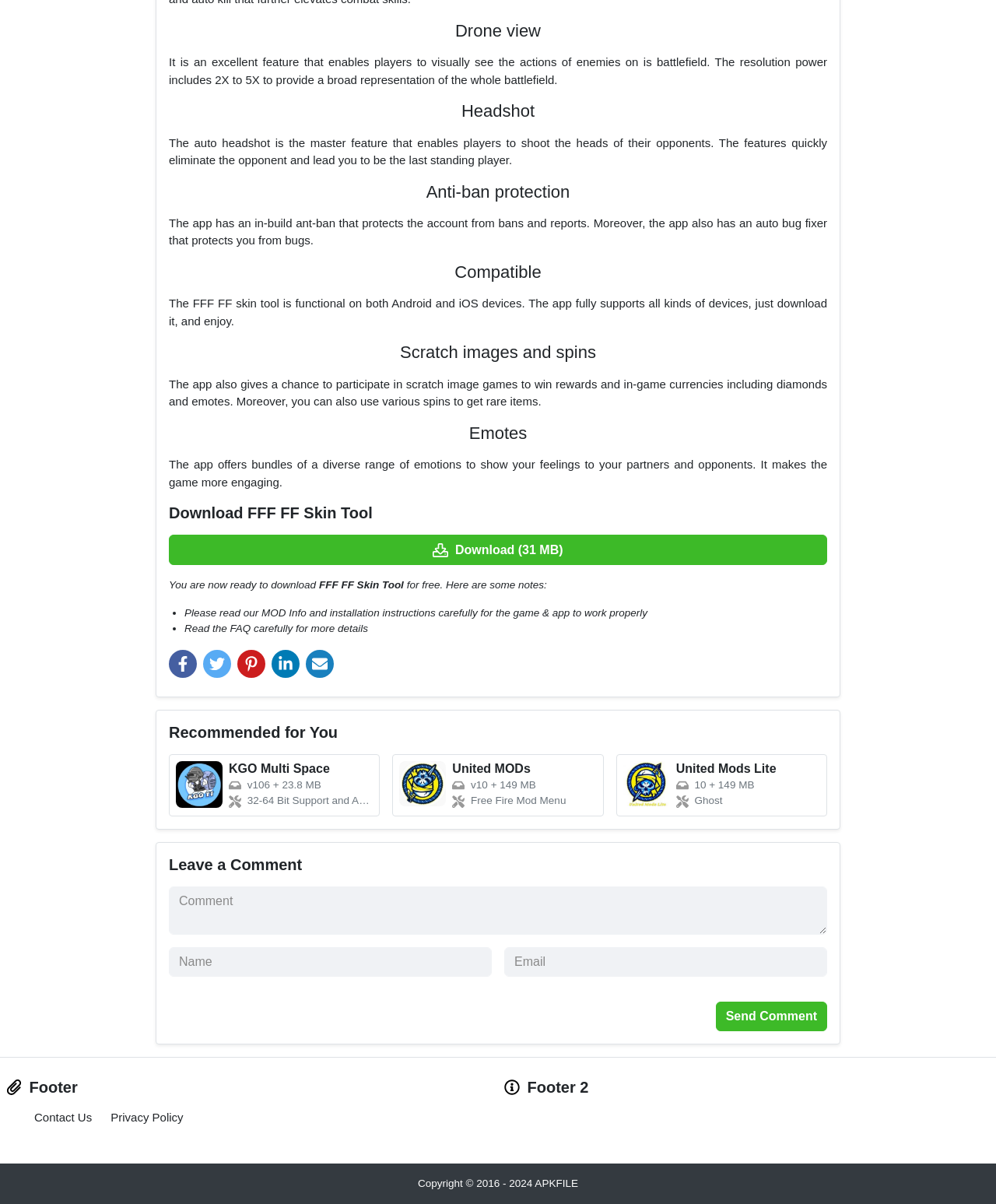Predict the bounding box coordinates for the UI element described as: "Download (31 MB)". The coordinates should be four float numbers between 0 and 1, presented as [left, top, right, bottom].

[0.17, 0.444, 0.83, 0.469]